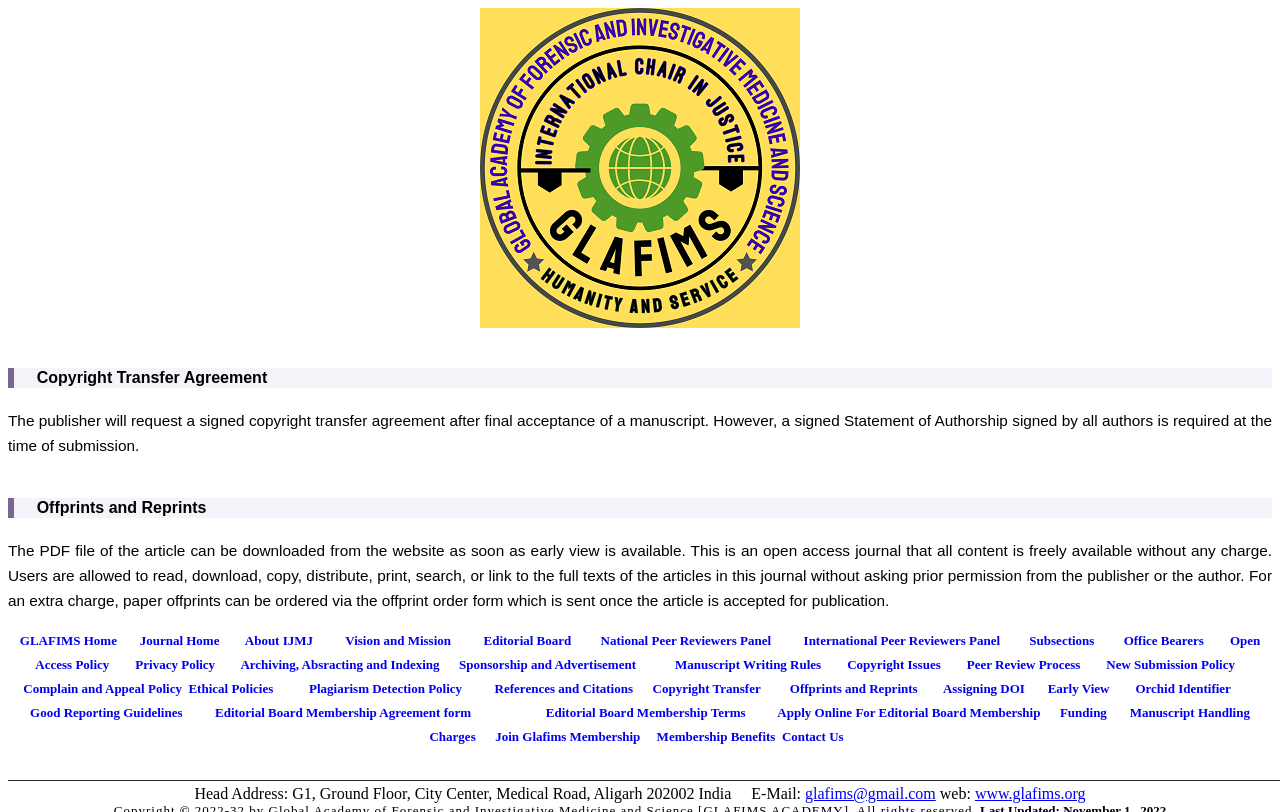Please answer the following query using a single word or phrase: 
What is the copyright policy of the journal?

Open Access Policy